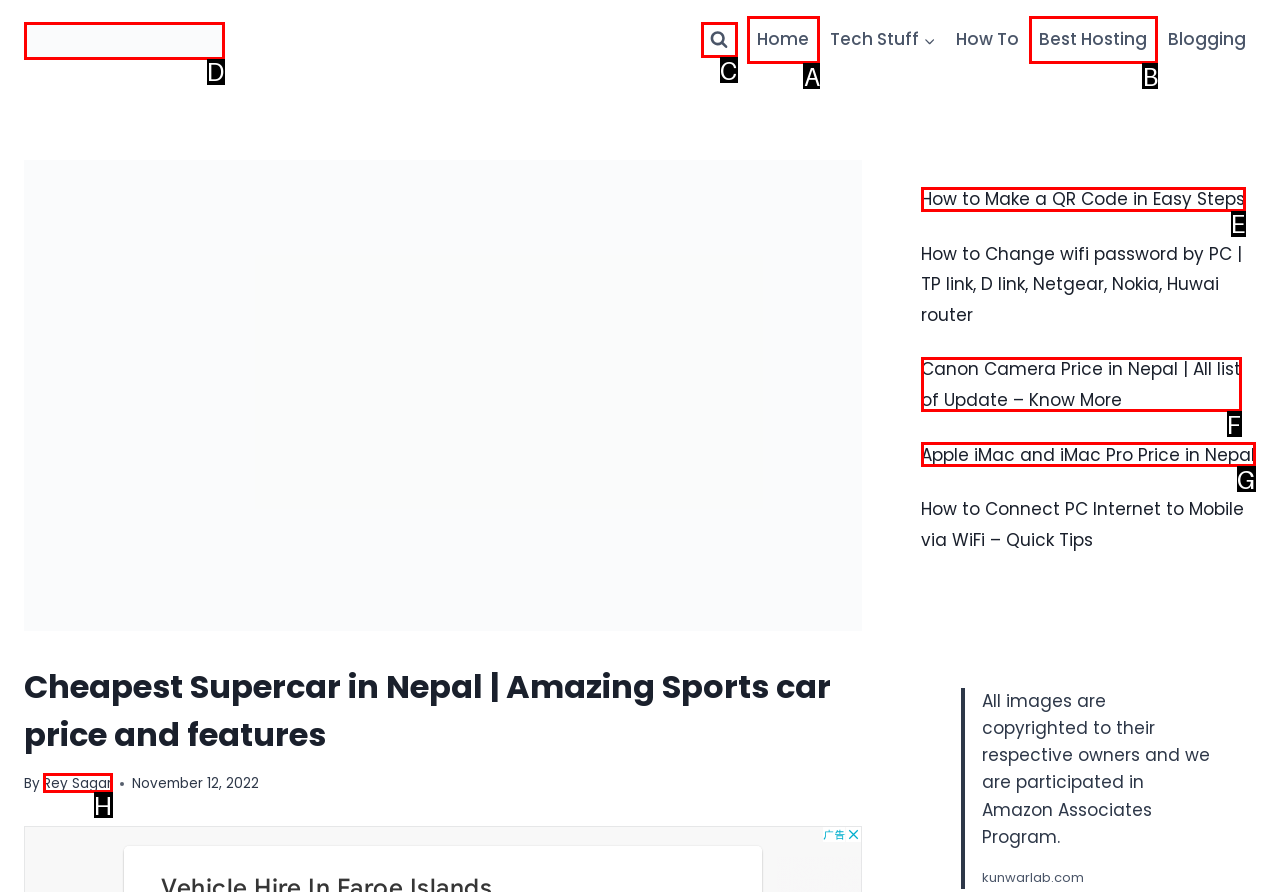Select the appropriate HTML element that needs to be clicked to execute the following task: Expand the 'View Search Form' button. Respond with the letter of the option.

C